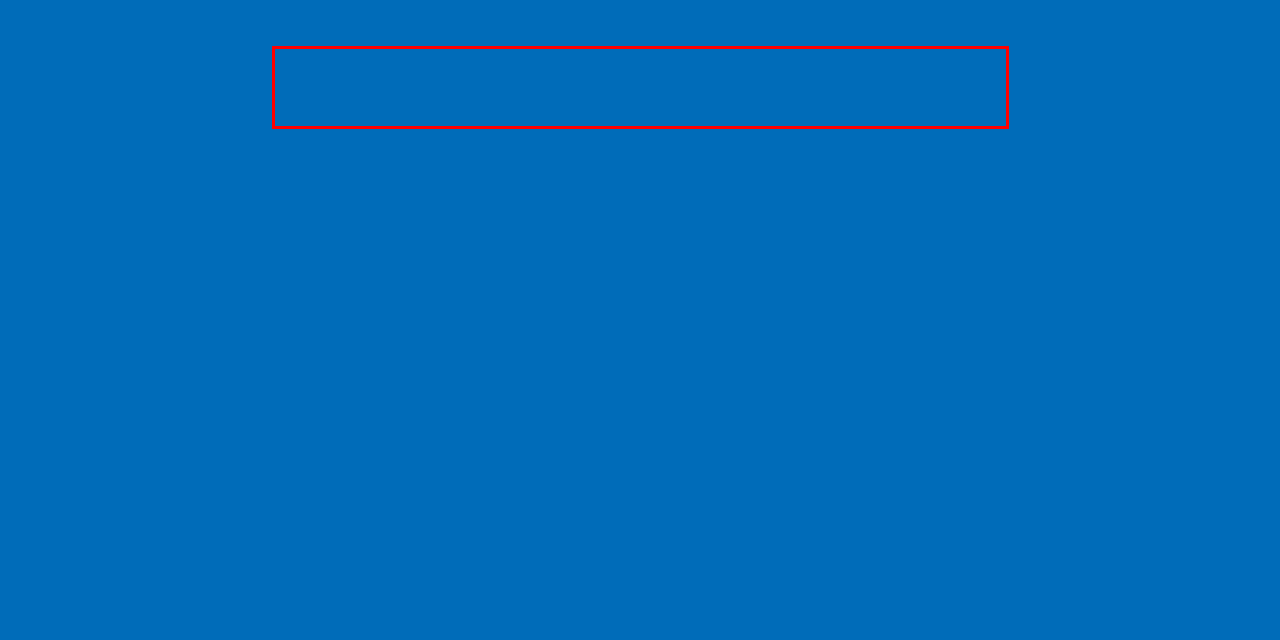Identify and extract the text within the red rectangle in the screenshot of the webpage.

IAB Europe reserves the right to modify the Privacy Policy from time to time by posting an updated version on the Websites. You should check back to review it regularly. However, if we make any material changes we will notify you by means of a notice on this Websites or if you are a Member, by email (sent to the e-mail address specified in your Member’s account) prior to the change becoming effective.